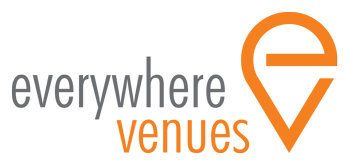What does the stylized graphic element resemble?
Could you answer the question with a detailed and thorough explanation?

The caption describes the stylized graphic element accompanying the text as resembling a location pin, which ties into the theme of venue discovery and booking.